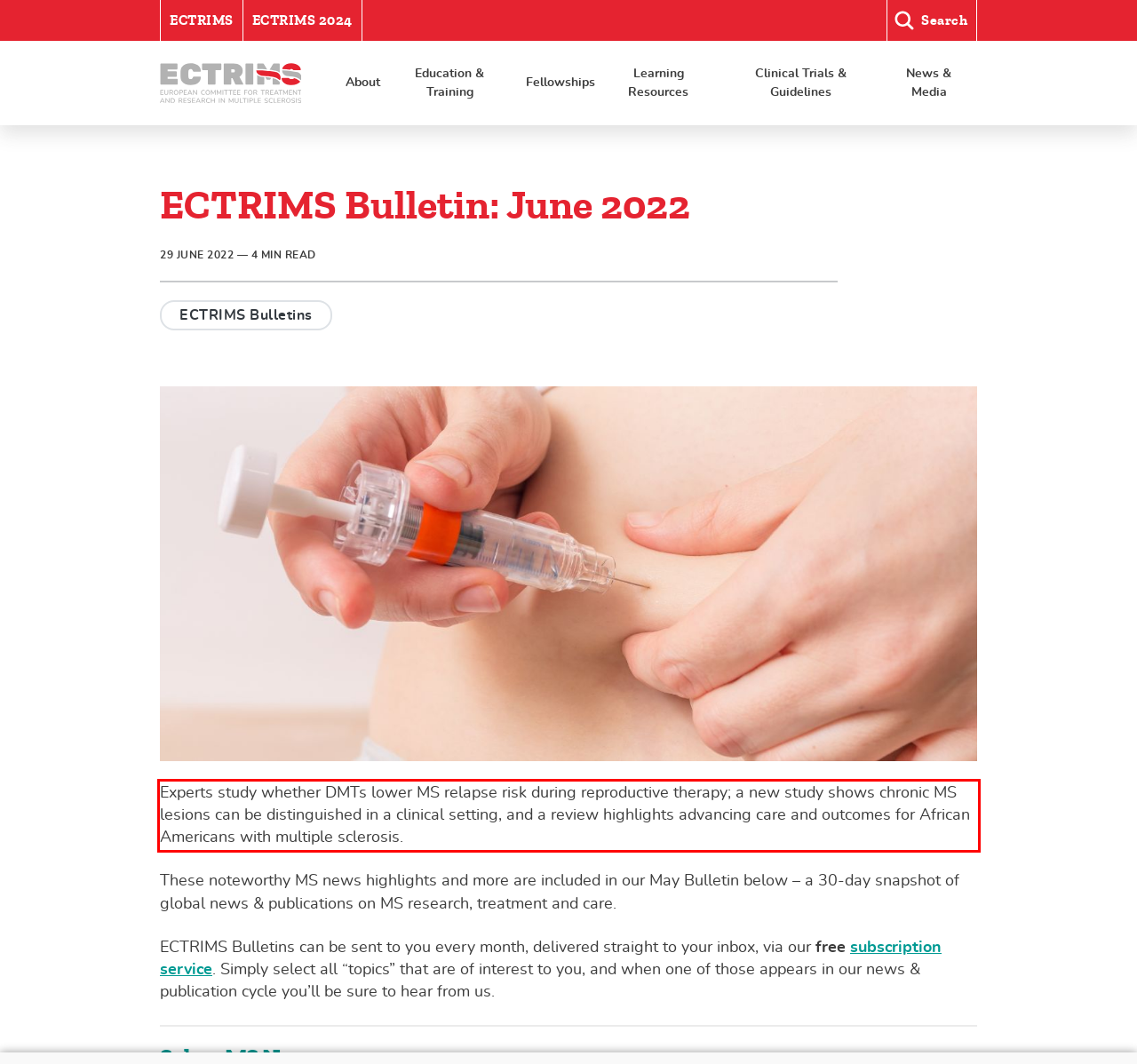Within the screenshot of the webpage, there is a red rectangle. Please recognize and generate the text content inside this red bounding box.

Experts study whether DMTs lower MS relapse risk during reproductive therapy; a new study shows chronic MS lesions can be distinguished in a clinical setting, and a review highlights advancing care and outcomes for African Americans with multiple sclerosis.